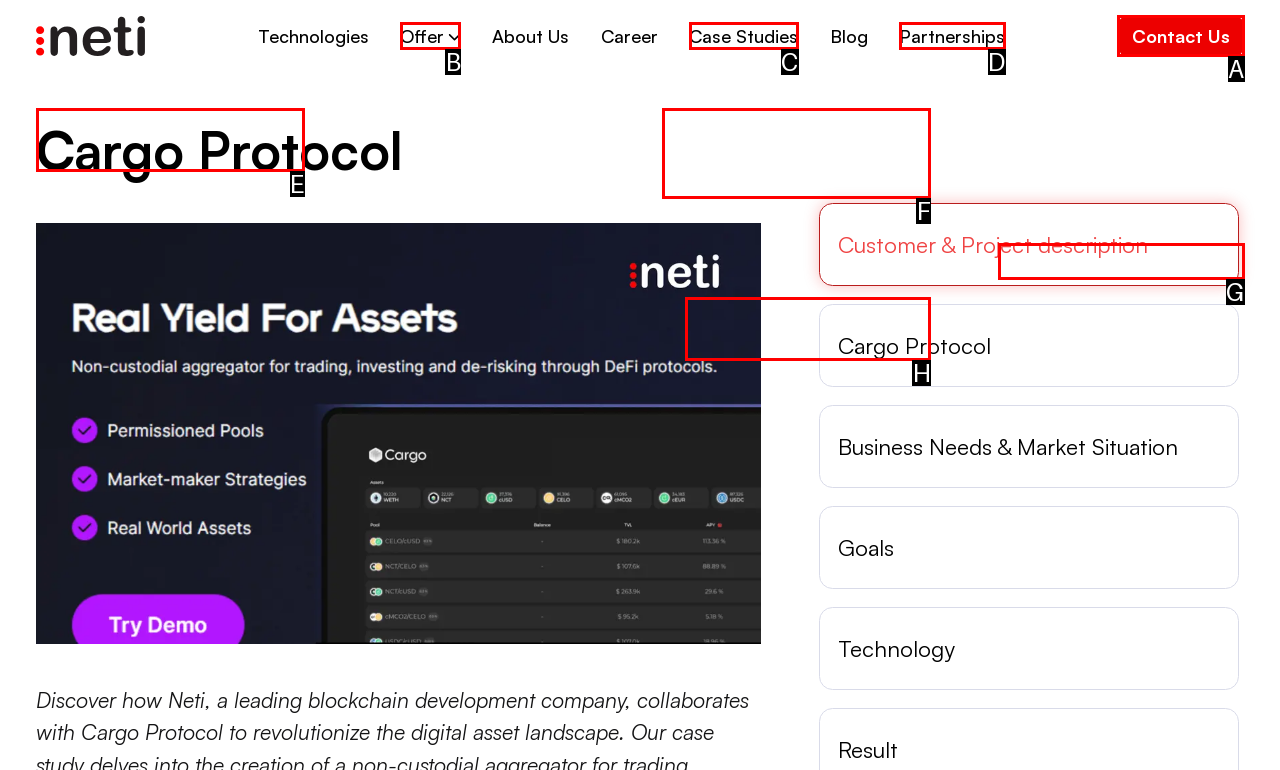Tell me which UI element to click to fulfill the given task: Contact Us. Respond with the letter of the correct option directly.

A